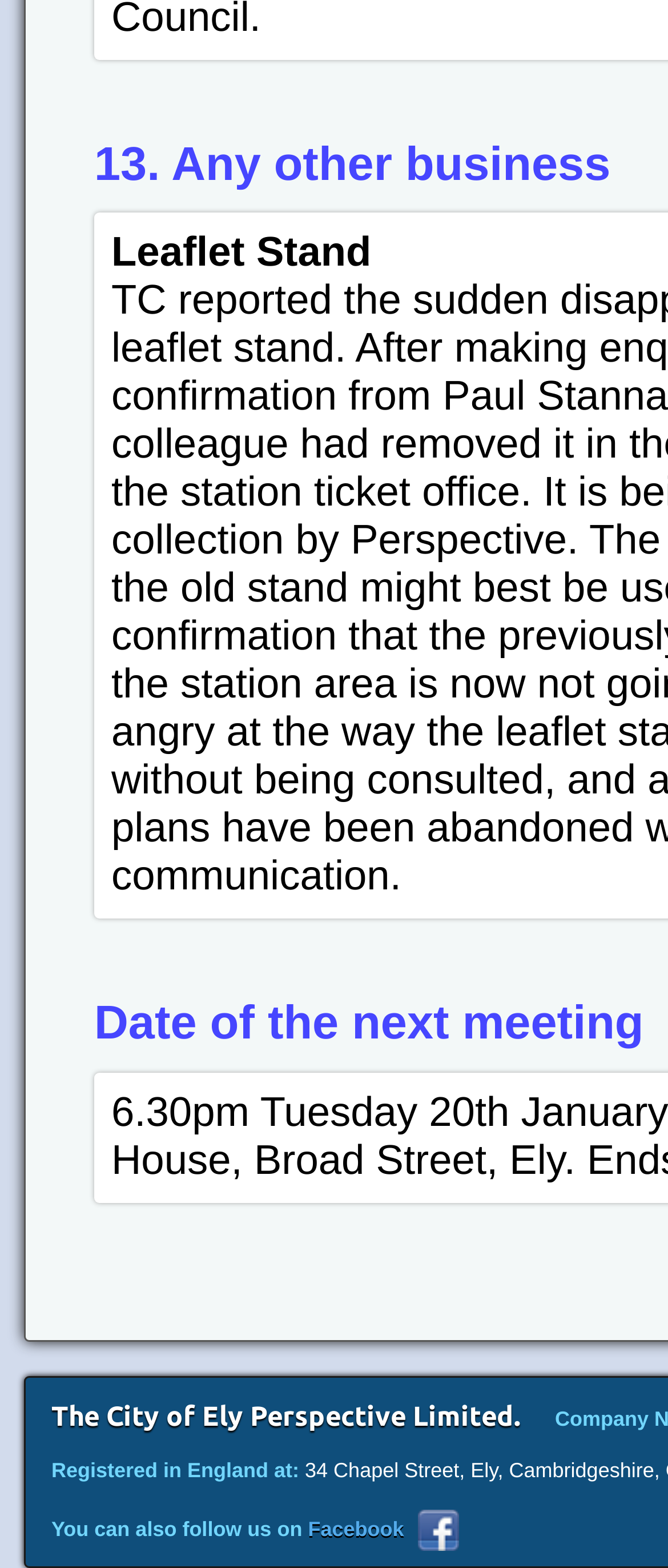Provide a one-word or short-phrase response to the question:
Where is the company registered?

England